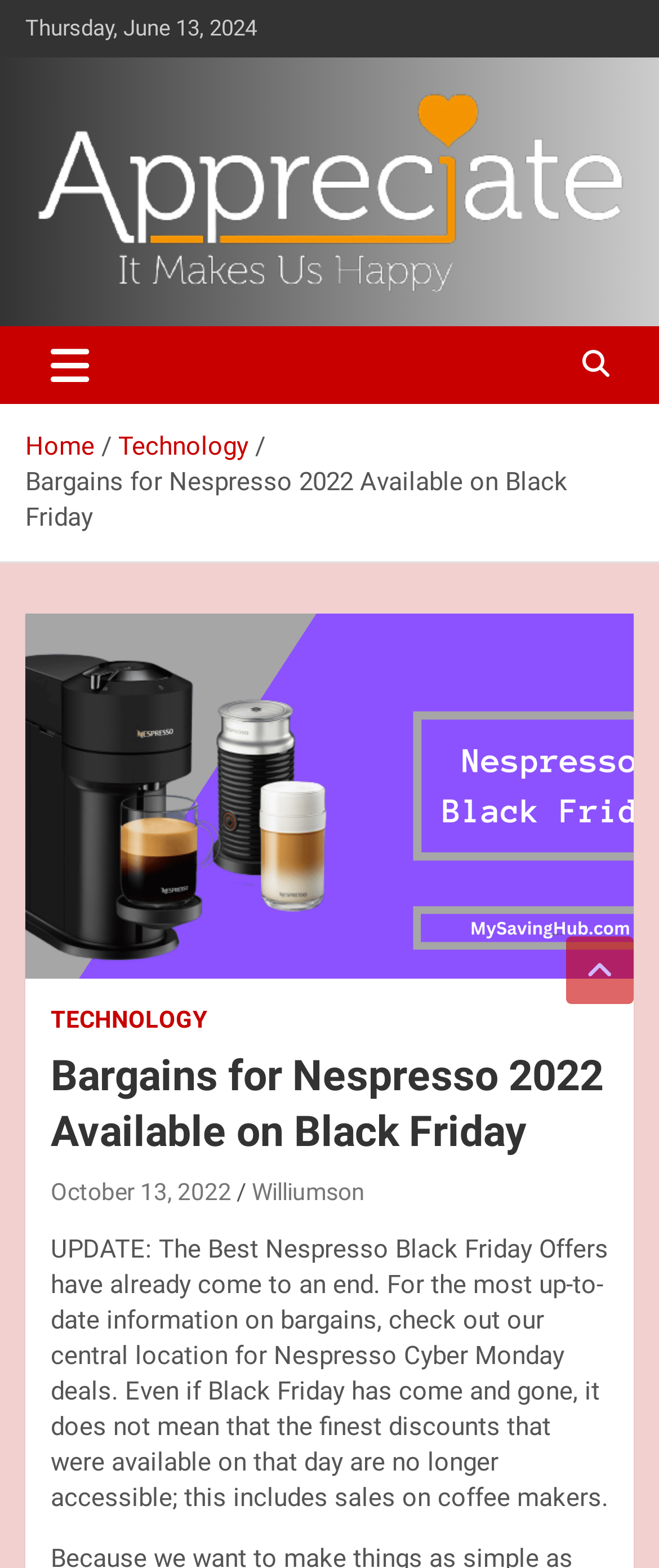What is the current status of the Nespresso Black Friday offers?
Look at the screenshot and respond with a single word or phrase.

Already ended